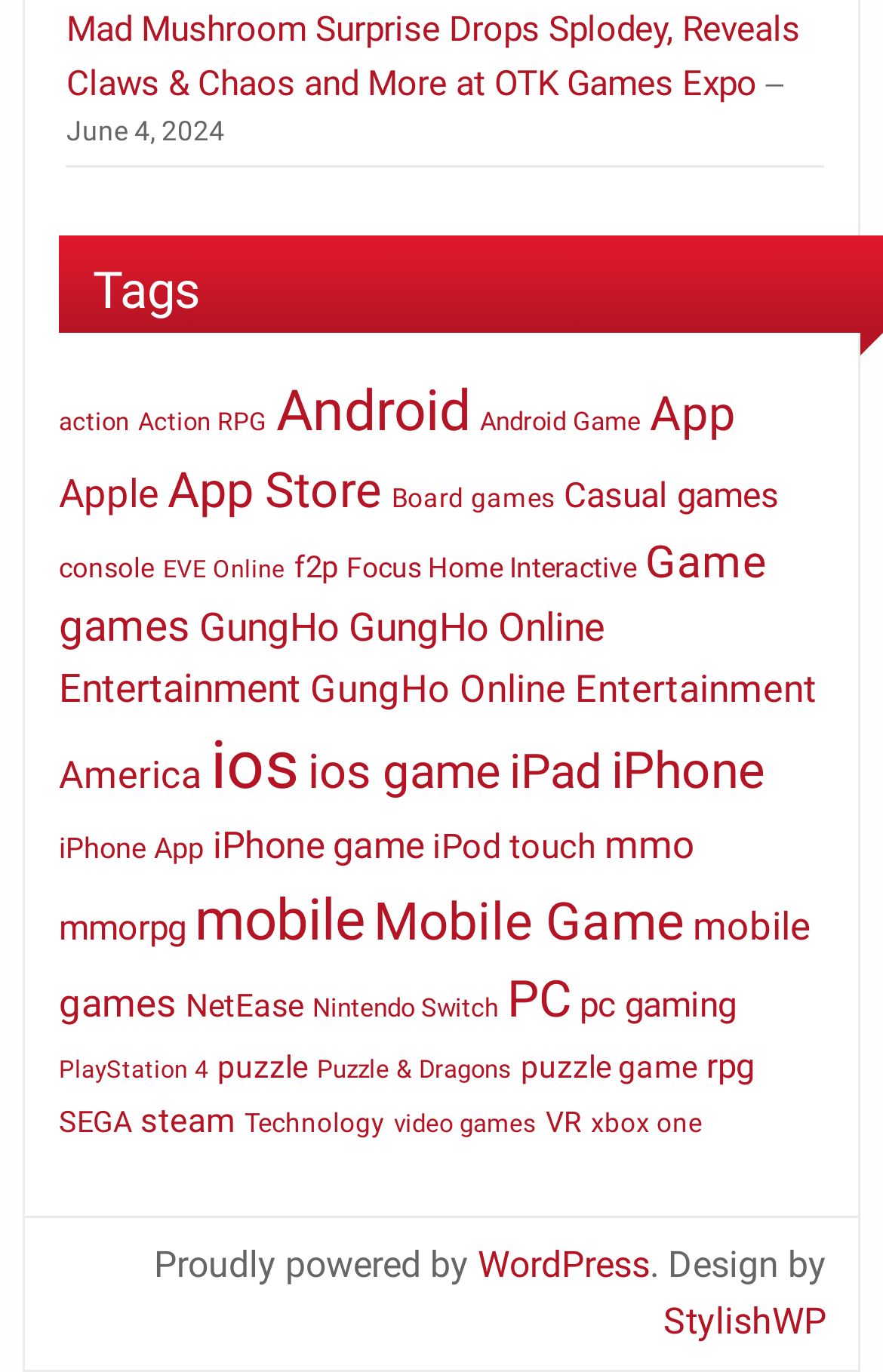Can you identify the bounding box coordinates of the clickable region needed to carry out this instruction: 'Explore games available on Nintendo Switch'? The coordinates should be four float numbers within the range of 0 to 1, stated as [left, top, right, bottom].

[0.354, 0.725, 0.564, 0.746]